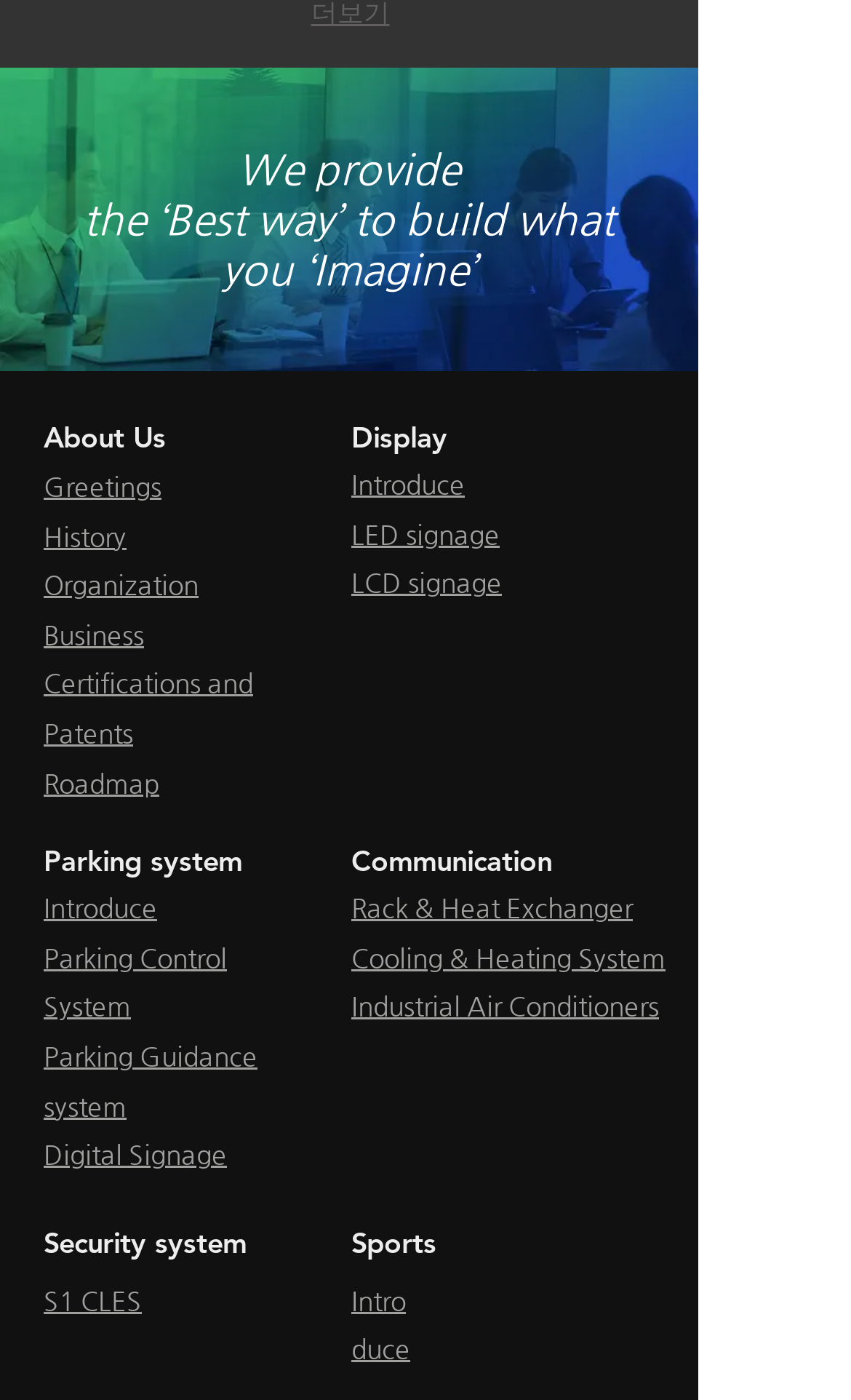Using the webpage screenshot and the element description Introduce, determine the bounding box coordinates. Specify the coordinates in the format (top-left x, top-left y, bottom-right x, bottom-right y) with values ranging from 0 to 1.

[0.413, 0.334, 0.546, 0.357]